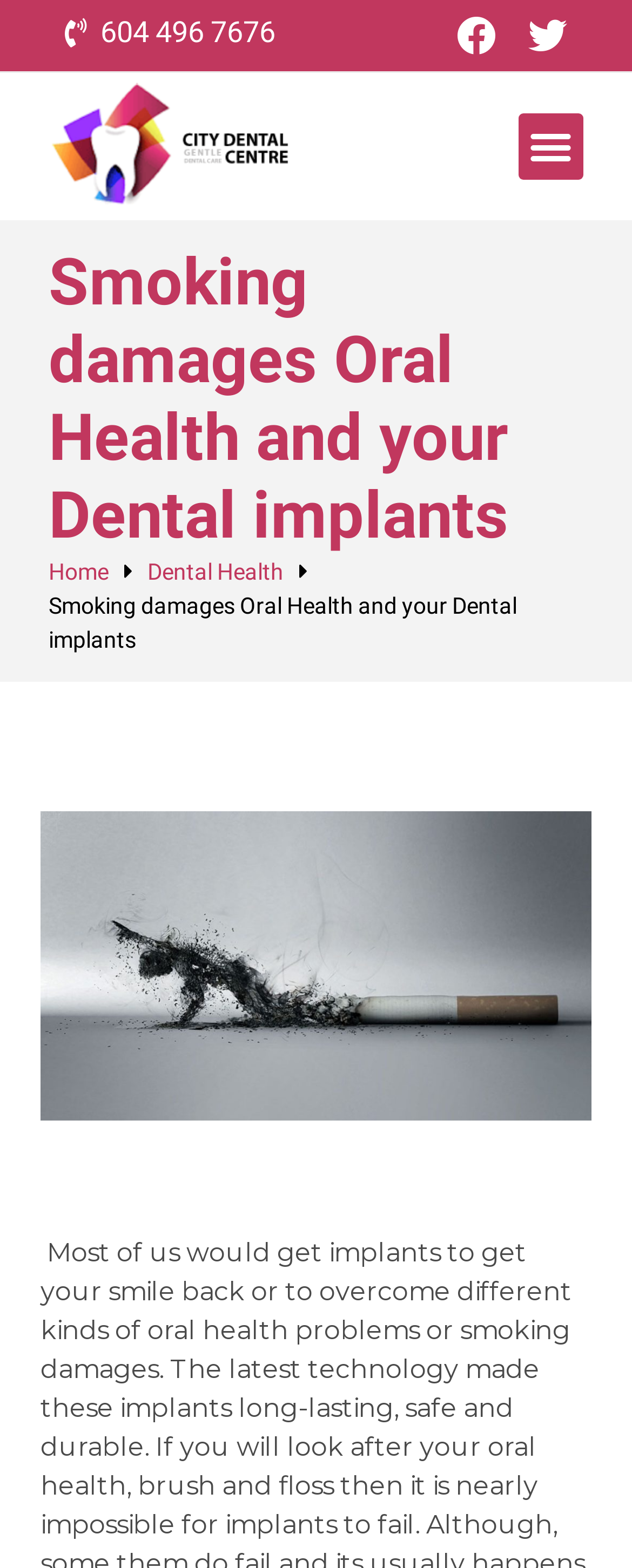What is the purpose of the button at the top right?
Relying on the image, give a concise answer in one word or a brief phrase.

Menu Toggle